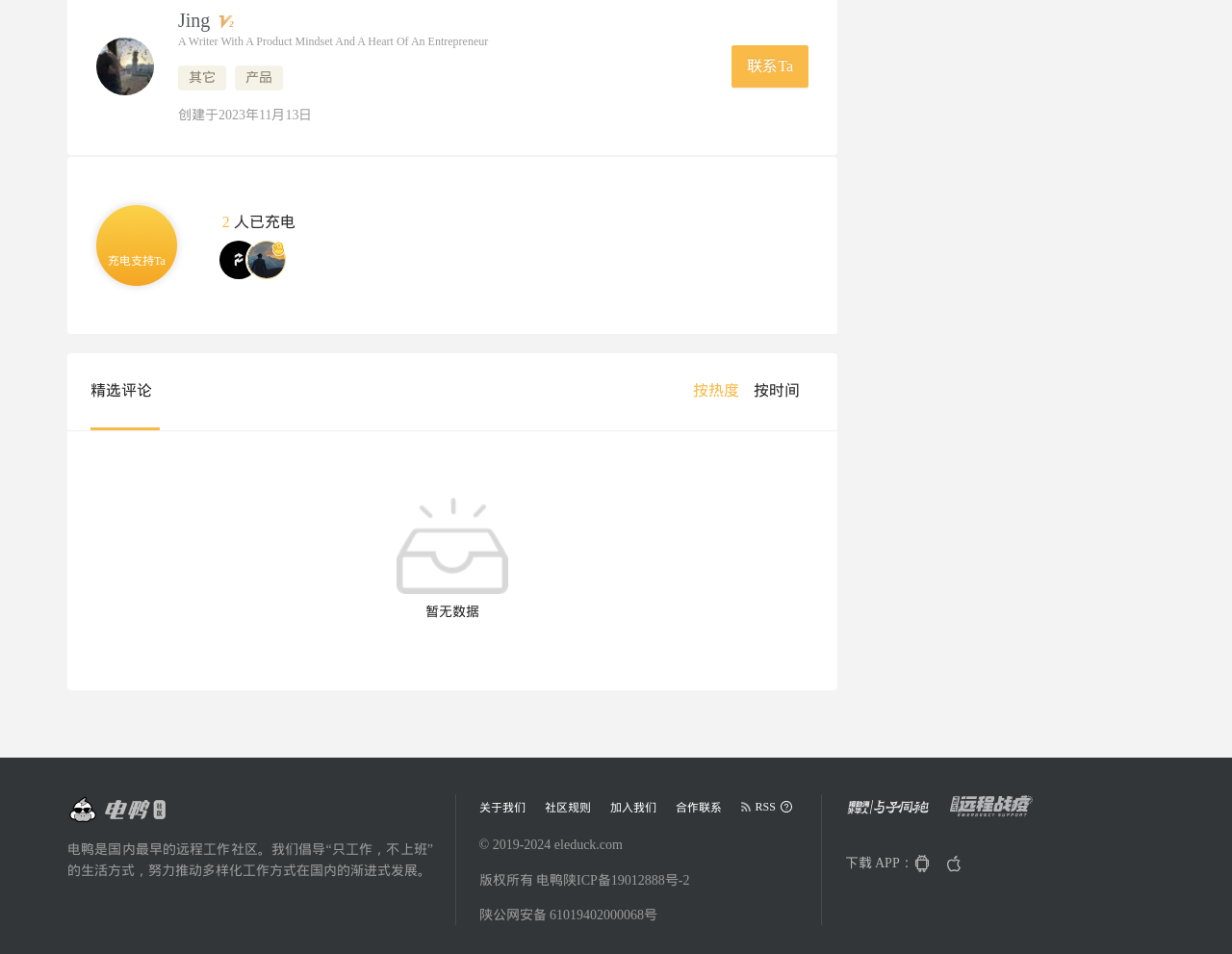Please specify the bounding box coordinates of the clickable region to carry out the following instruction: "Go to head page". The coordinates should be four float numbers between 0 and 1, in the format [left, top, right, bottom].

[0.055, 0.833, 0.134, 0.865]